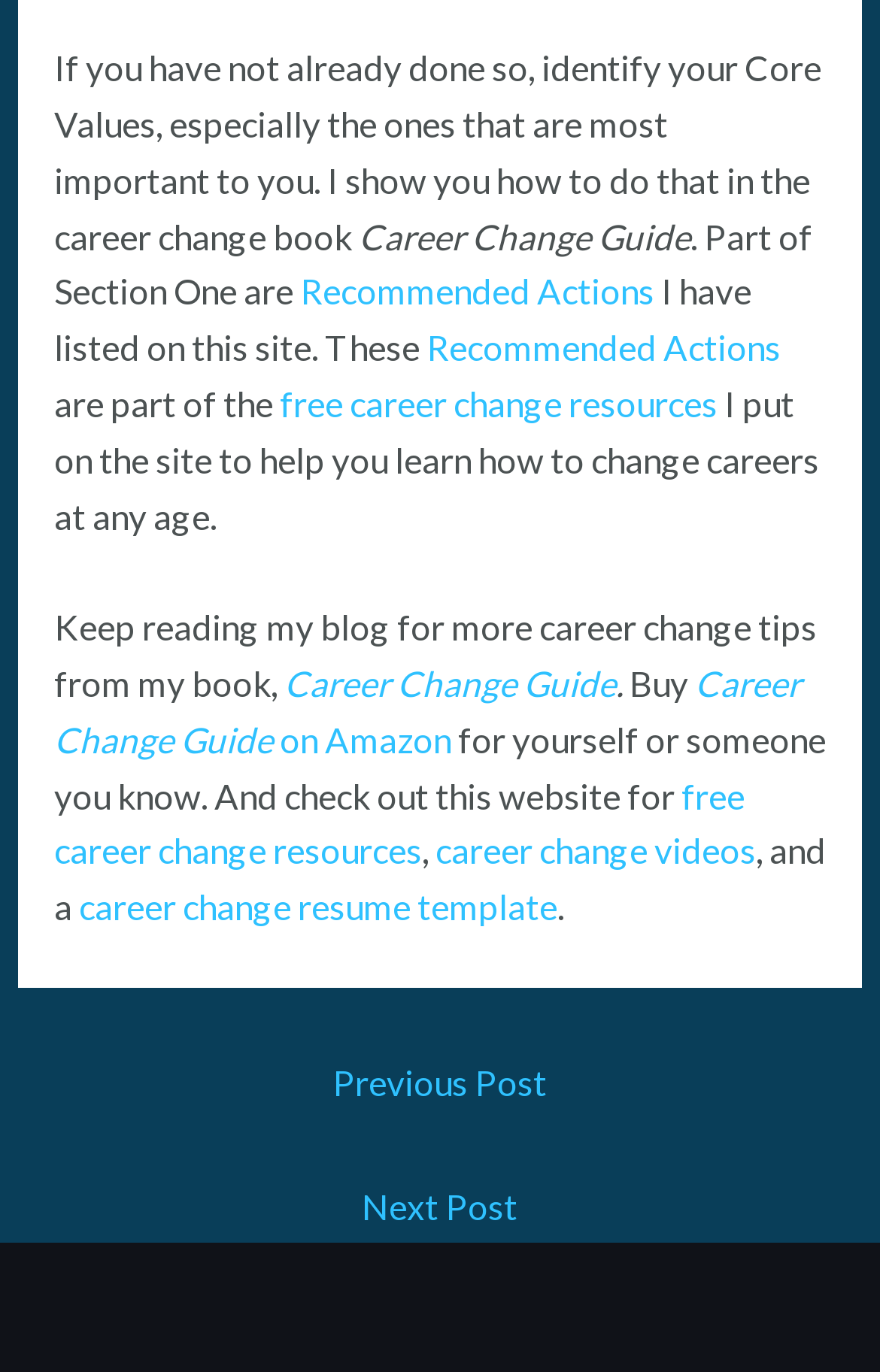Provide a single word or phrase answer to the question: 
Where can the Career Change Guide be bought?

Amazon